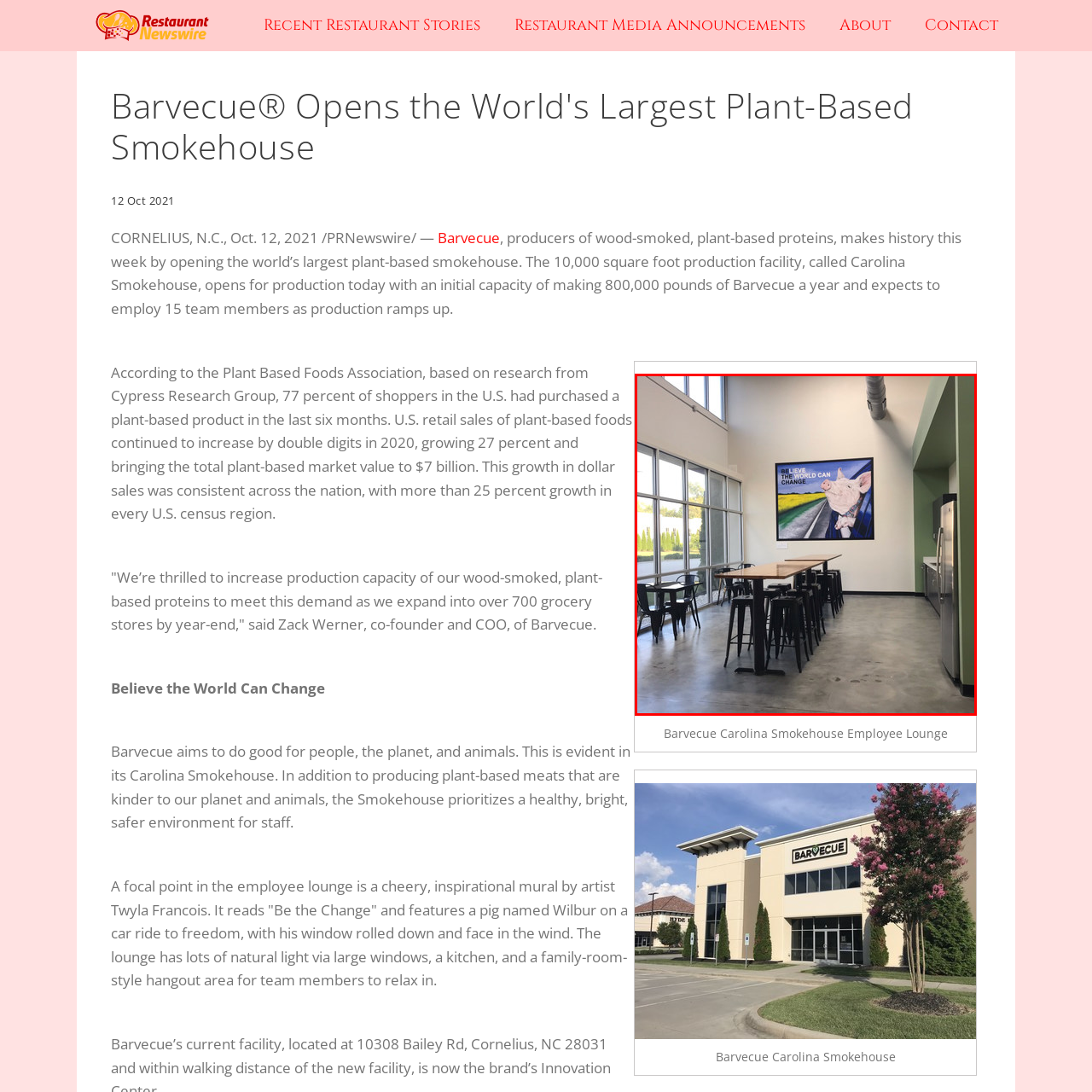What type of atmosphere does the lounge create?
Assess the image contained within the red bounding box and give a detailed answer based on the visual elements present in the image.

The lounge creates an inviting and relaxed atmosphere, thanks to the large windows that bring in natural light, and the combination of tables and chairs that promote a communal and relaxed environment for team members to unwind and connect.